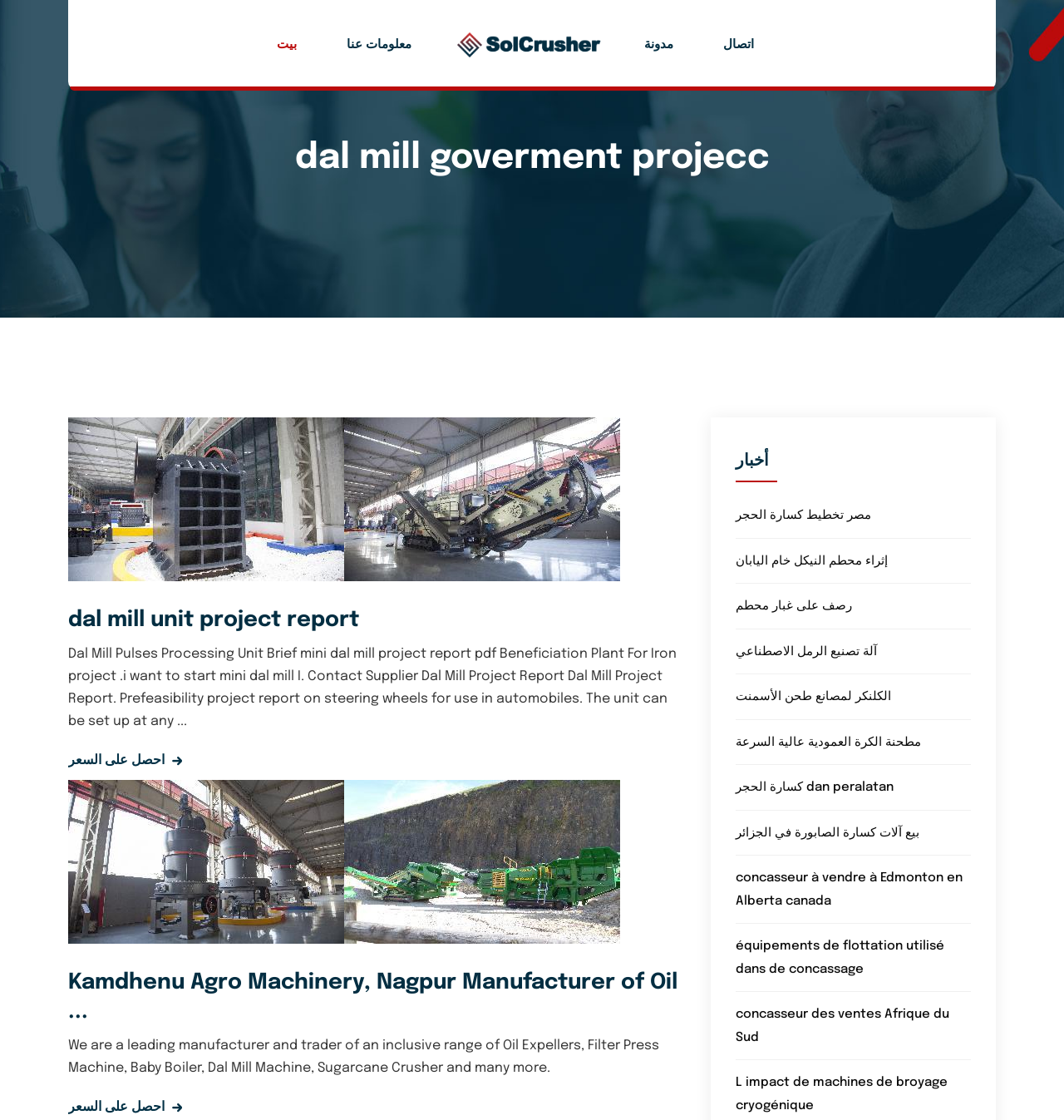Find the bounding box of the UI element described as: "Mile-a-minute Weed Identified in Iowa". The bounding box coordinates should be given as four float values between 0 and 1, i.e., [left, top, right, bottom].

None